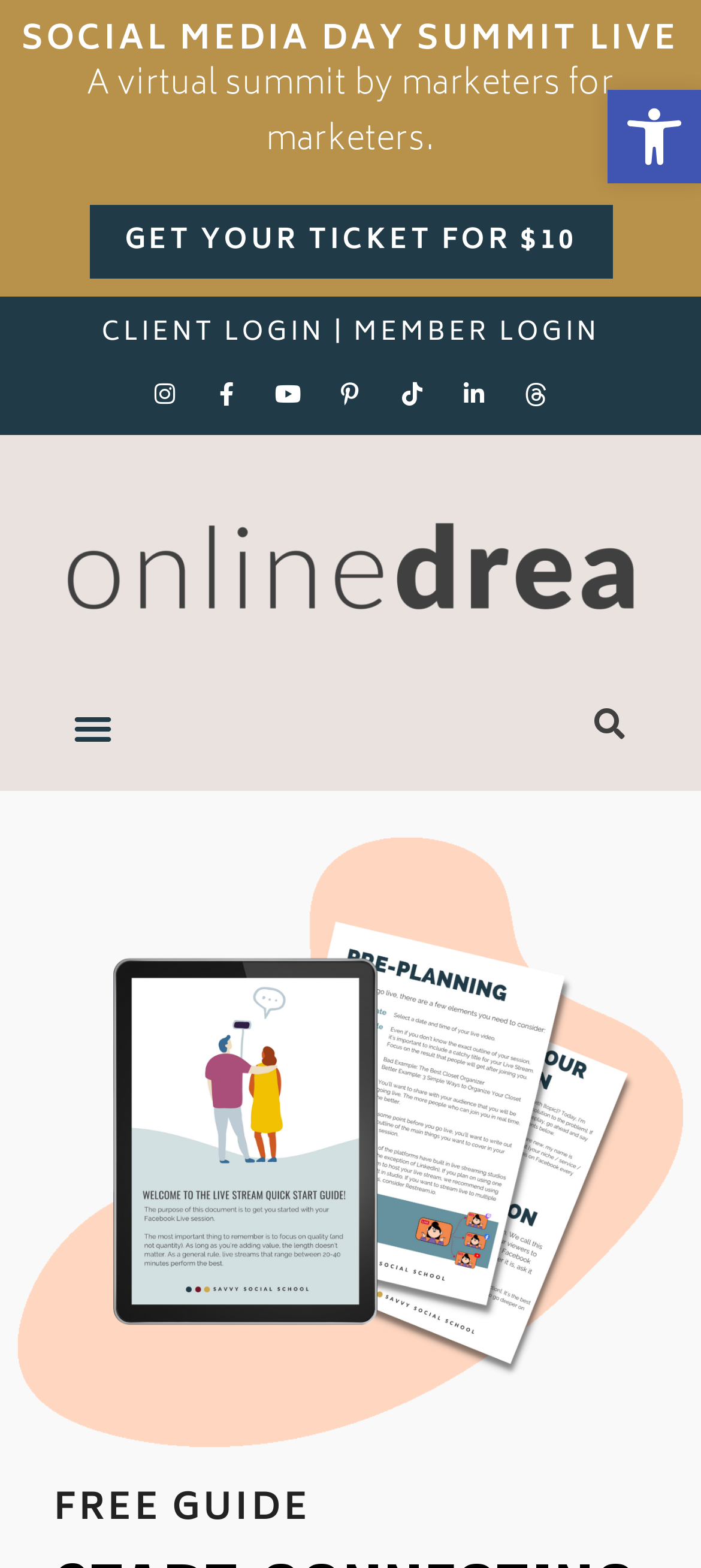What is the theme of the free guide being offered?
Please analyze the image and answer the question with as much detail as possible.

I found the answer by looking at the heading 'FREE GUIDE' and the surrounding context, which suggests that the free guide is related to live streaming, likely providing tips or strategies for effective live streaming.